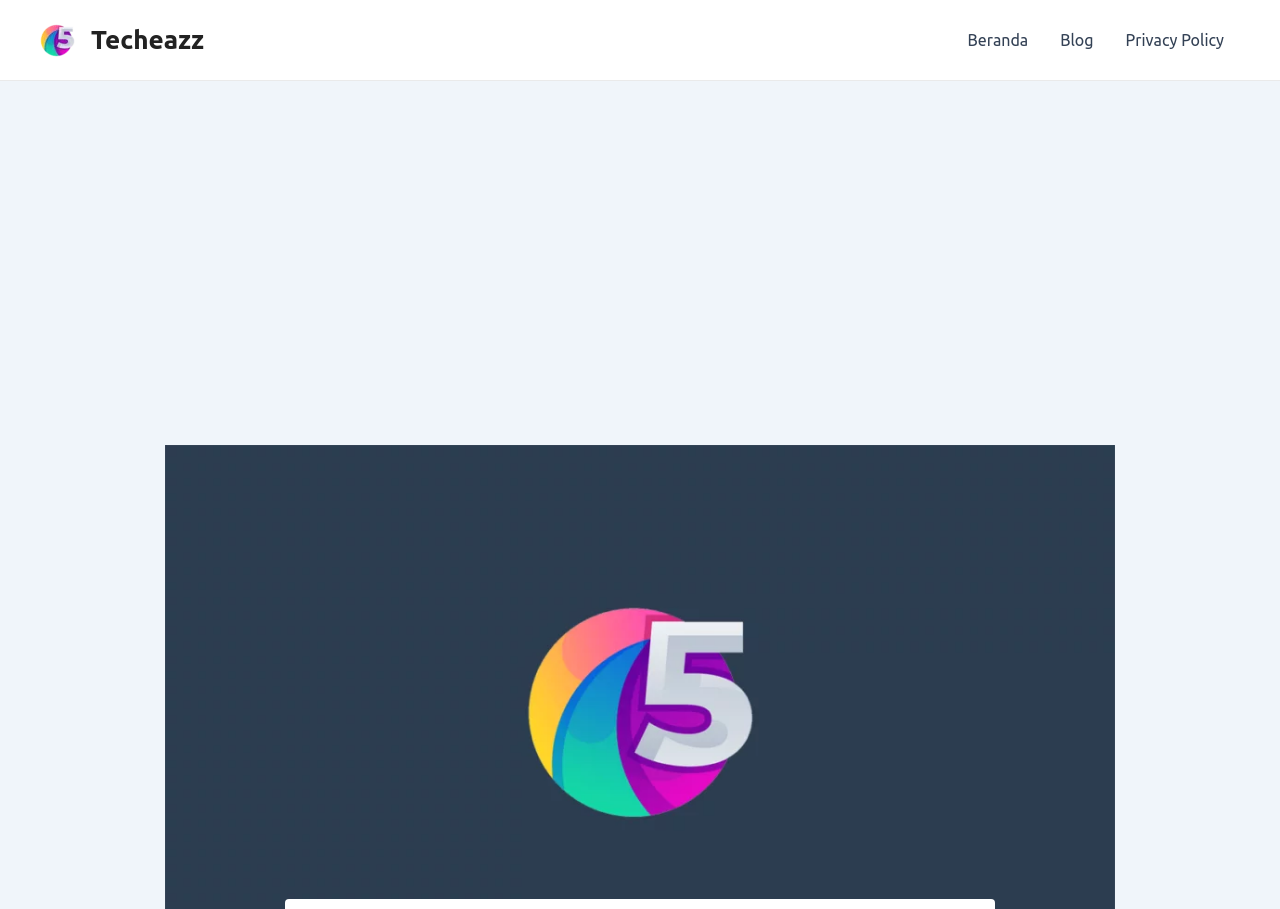Please determine the heading text of this webpage.

How to Build a Sustainable Web Development Workflow